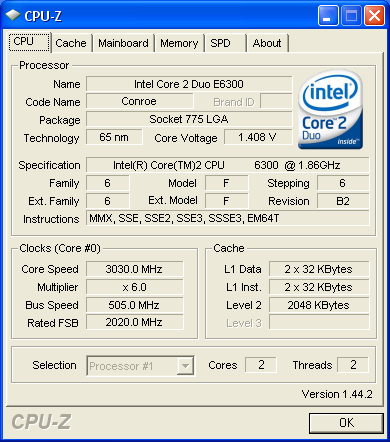What is the manufacturing technology of the processor?
Refer to the image and offer an in-depth and detailed answer to the question.

The manufacturing technology of the processor can be found in the specifications section of the CPU-Z application. It is stated as 65 nm, which refers to the size of the transistors on the processor.